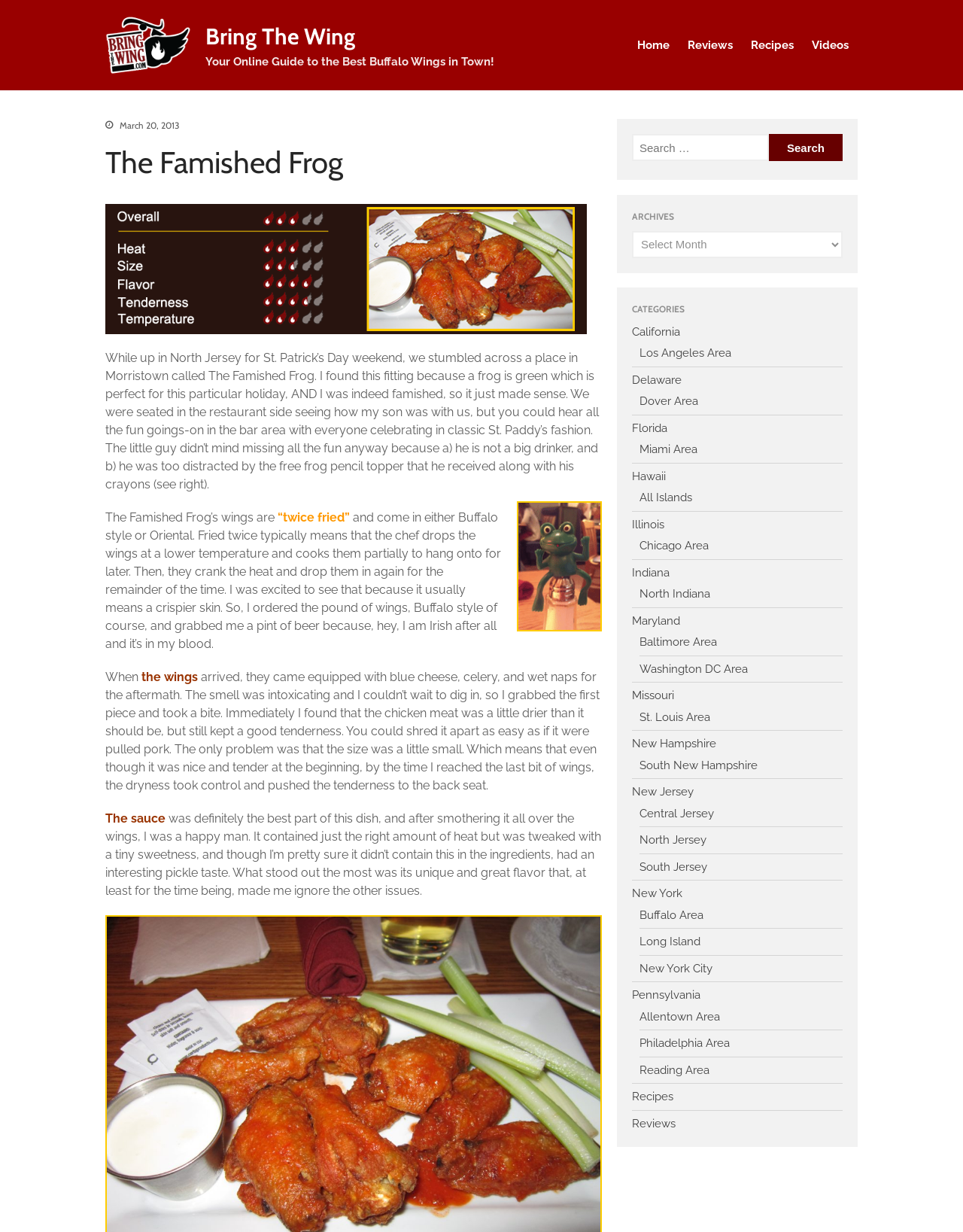Locate the bounding box coordinates of the clickable part needed for the task: "Explore the CATEGORIES".

[0.832, 0.397, 0.98, 0.407]